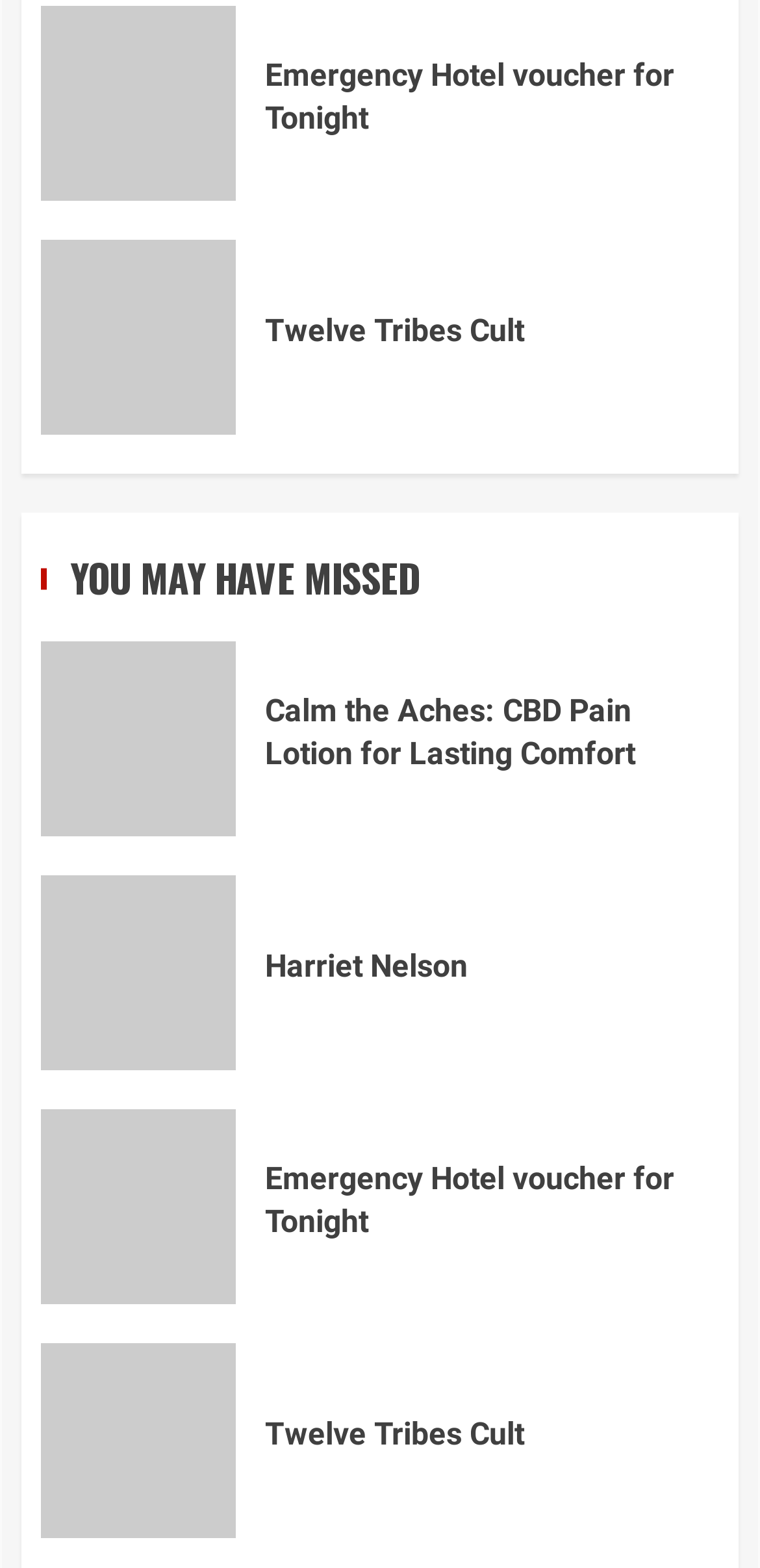What is the text of the last heading?
Look at the image and answer with only one word or phrase.

Twelve Tribes Cult